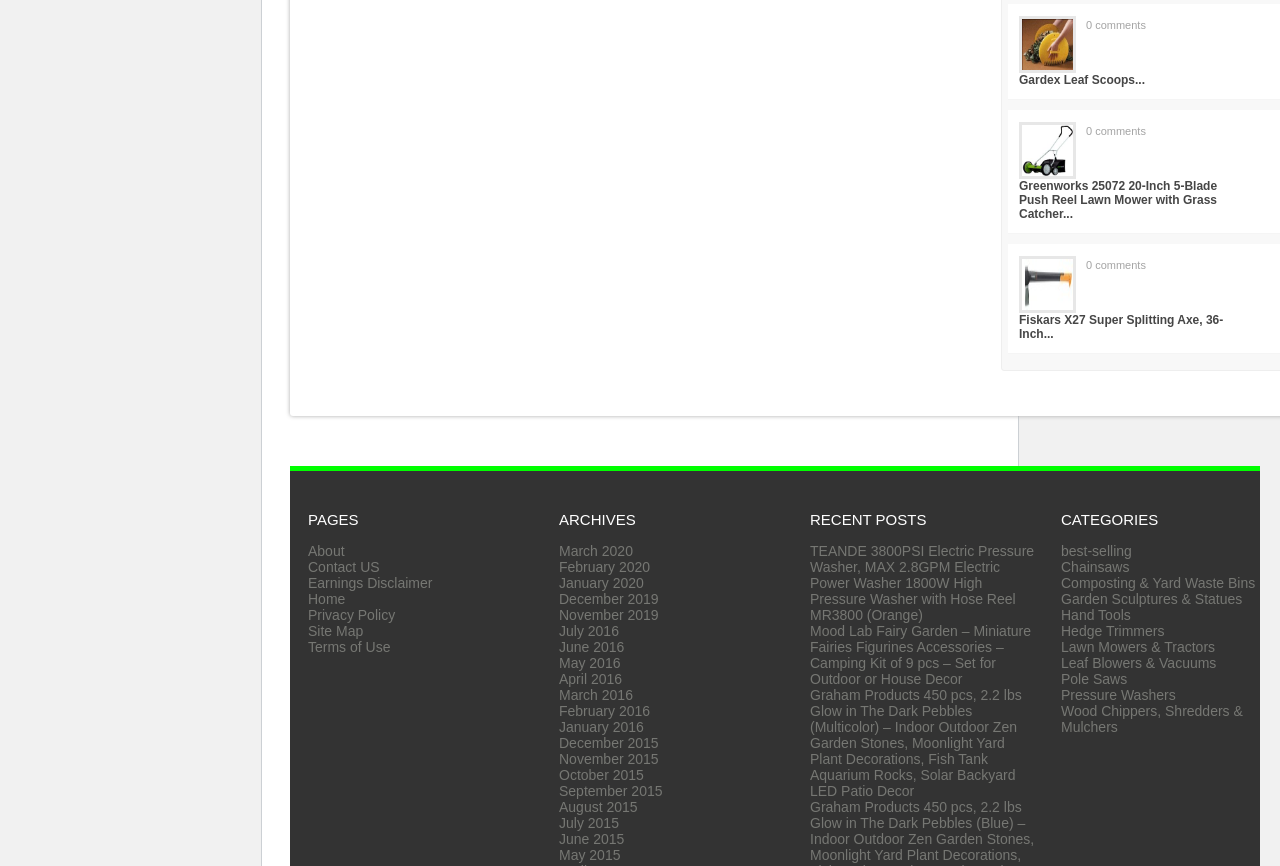What is the name of the product with the description 'MAX 2.8GPM Electric Power Washer 1800W High Pressure Washer with Hose Reel MR3800 (Orange)'?
Based on the visual, give a brief answer using one word or a short phrase.

TEANDE 3800PSI Electric Pressure Washer